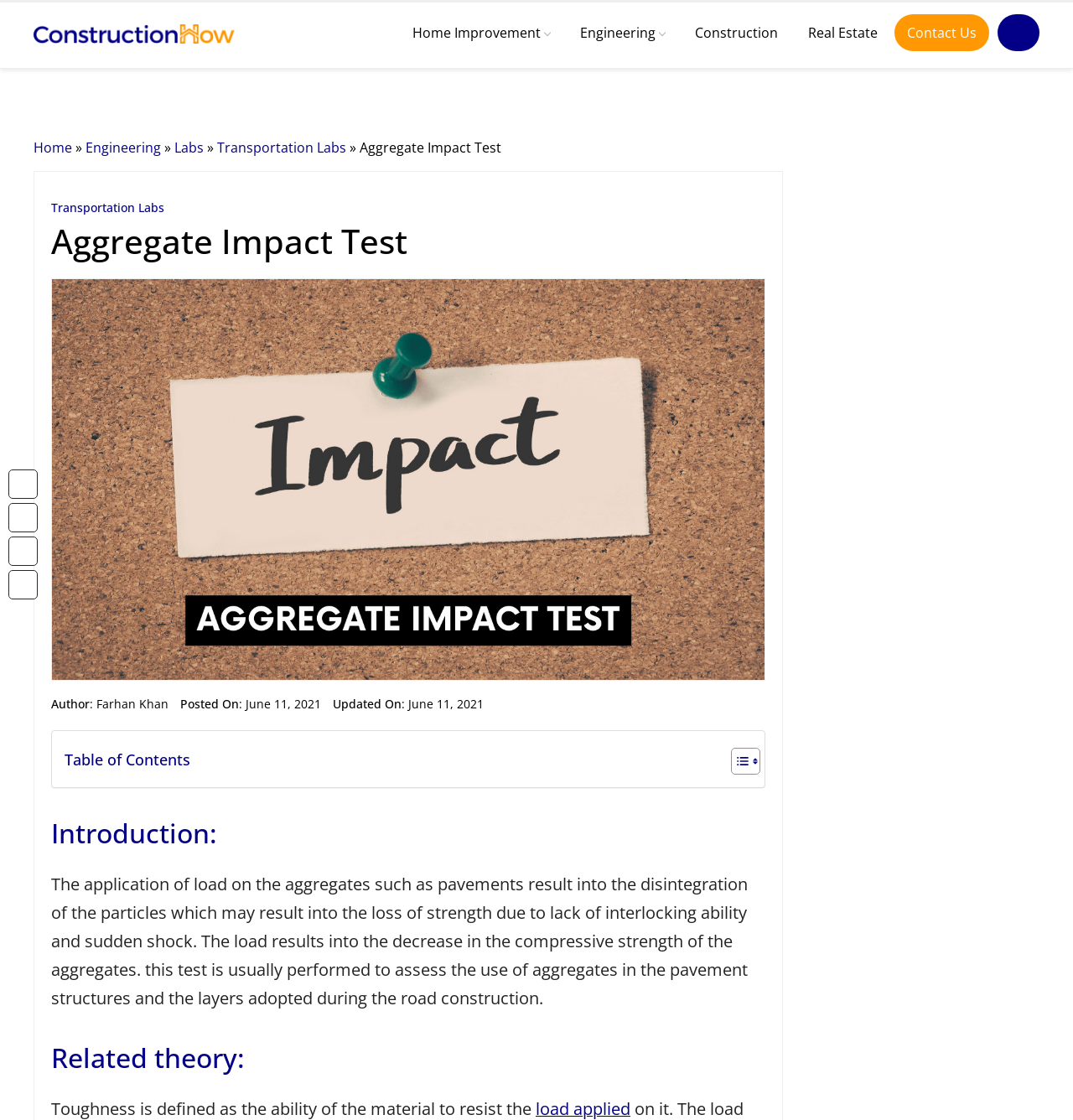Articulate a detailed summary of the webpage's content and design.

The webpage is about the "Aggregate Impact Test" in the context of construction and engineering. At the top, there is a header section with a logo on the left and a search button on the right, accompanied by a series of links to different categories, including "Home Improvement", "Engineering", "Construction", and "Real Estate". 

Below the header, there is a navigation section with breadcrumbs, showing the path from "Home" to "Engineering" to "Labs" to "Transportation Labs" and finally to "Aggregate Impact Test". 

The main content of the page is divided into sections. The first section has a heading "Aggregate Impact Test" and features a large image related to the topic. Below the image, there is information about the author and the date the article was posted and updated.

The next section is a table of contents, followed by a section with a heading "Introduction". This section contains a block of text that explains the concept of aggregate impact test, its application, and its importance in road construction.

Further down, there is another section with a heading "Related theory", which appears to have some links to external resources or references. The page also has some icons and images scattered throughout, but their purpose is not immediately clear.